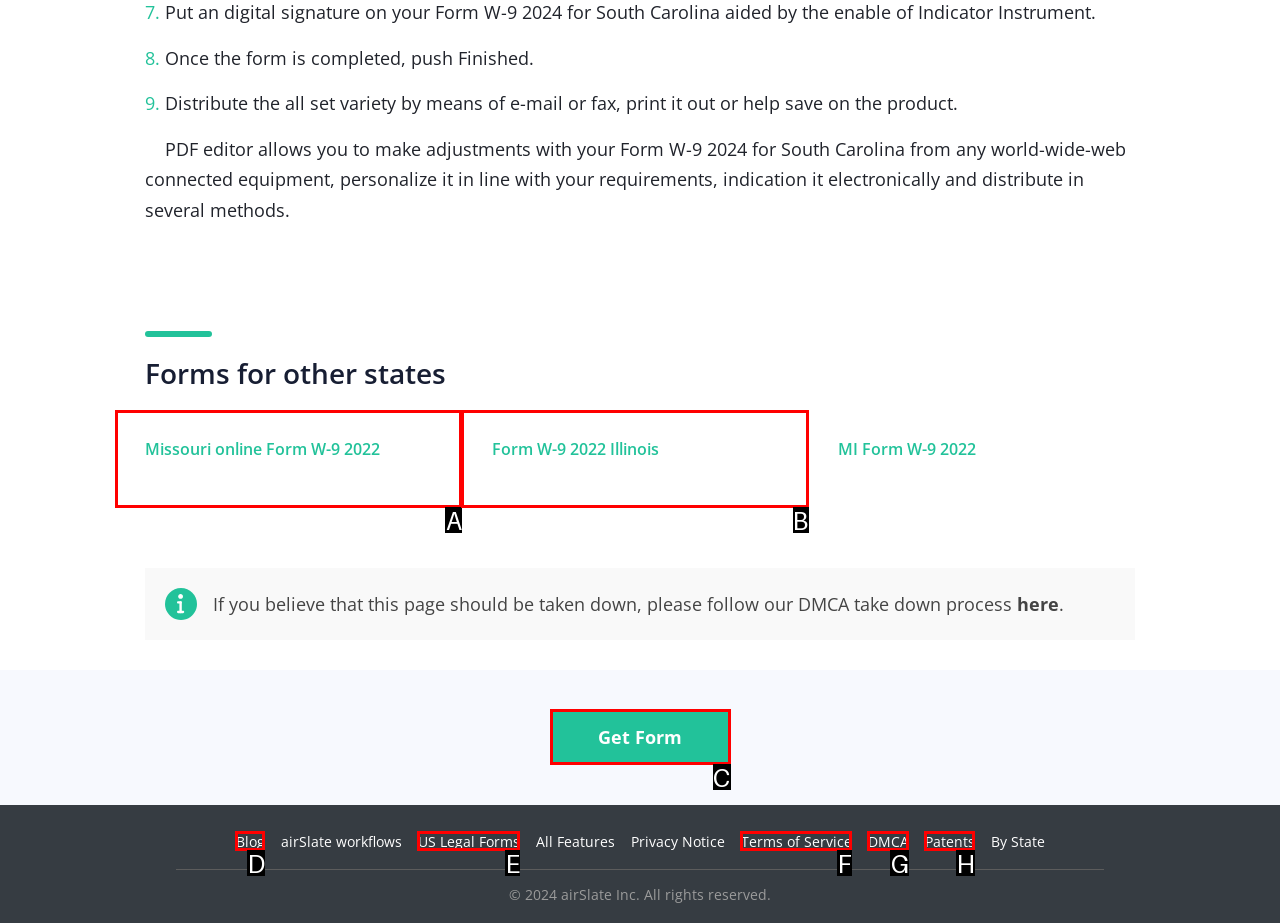Given the element description: US Legal Forms, choose the HTML element that aligns with it. Indicate your choice with the corresponding letter.

E